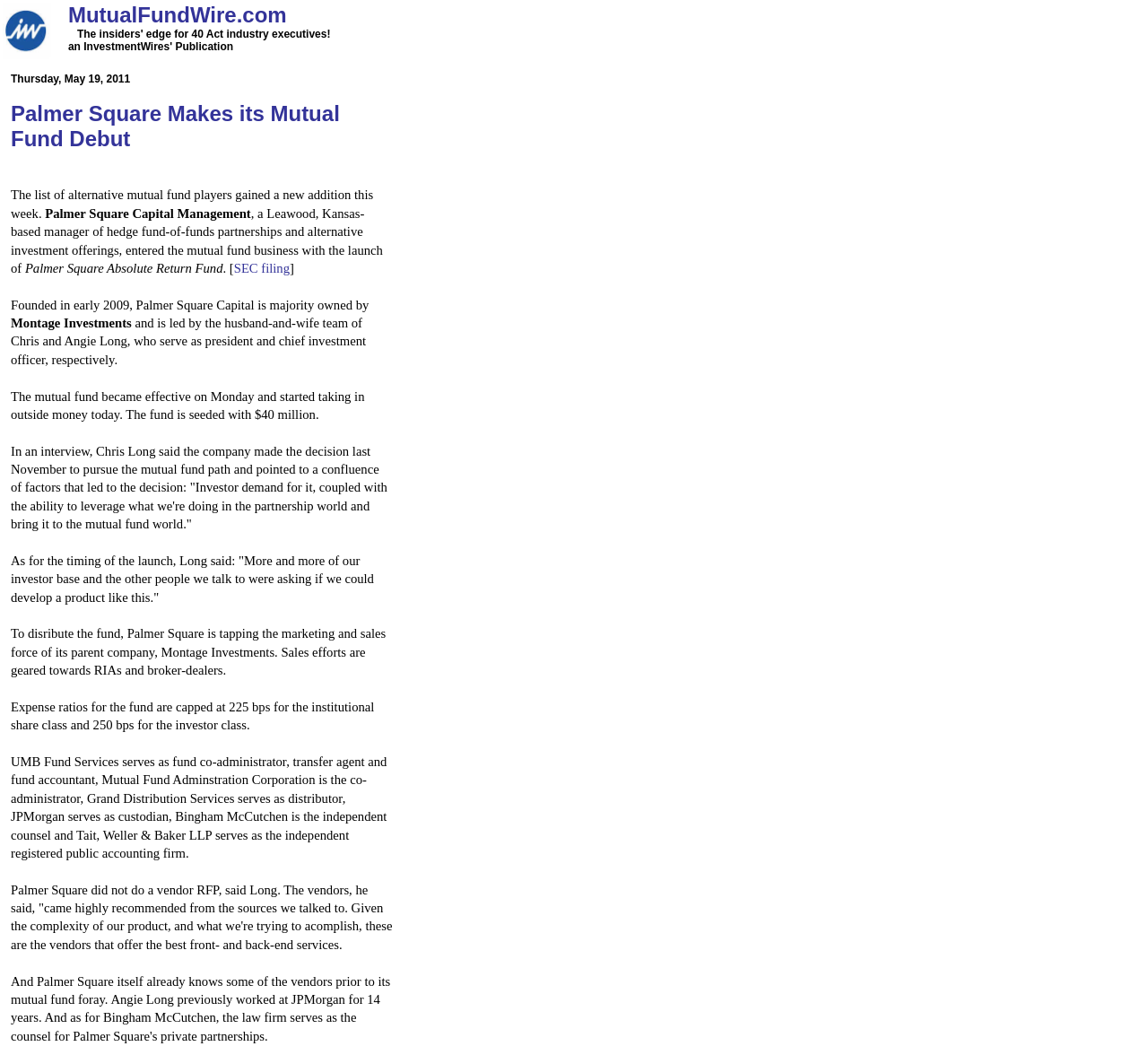Who is the president of Palmer Square Capital?
Look at the image and respond with a single word or a short phrase.

Chris Long